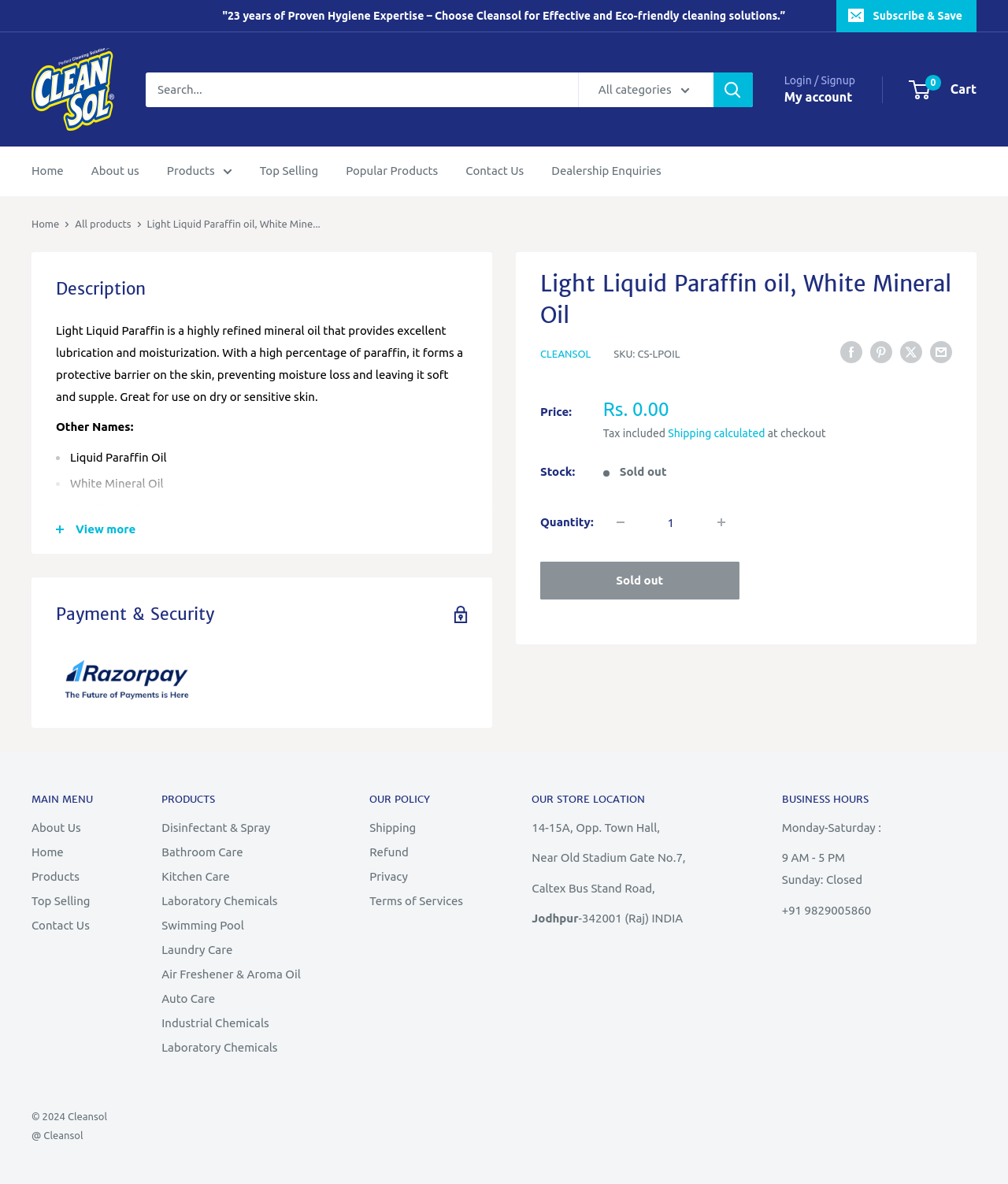Create a full and detailed caption for the entire webpage.

This webpage is about Light Liquid Paraffin oil, also known as White Mineral Oil. At the top, there is a banner with a promotional message "23 years of Proven Hygiene Expertise – Choose Cleansol for Effective and Eco-friendly cleaning solutions.” and a "Subscribe & Save" button. Below the banner, there is a search bar with a dropdown menu for categories. 

On the left side, there is a navigation menu with links to "Home", "About us", "Products", "Top Selling", "Popular Products", "Contact Us", and "Dealership Enquiries". 

The main content of the page is divided into sections. The first section displays the product name, "Light Liquid Paraffin oil, White Mineral Oil", and a breadcrumb navigation showing the path from "Home" to "All products" to the current product. 

Below the product name, there is a section with social media sharing links, including Facebook, Pinterest, Twitter, and email. 

The next section displays product information, including price, stock status, and a table with details on price, stock, and quantity. There is also a "Sold out" button, which is disabled. 

Following the product information, there is a description section with a heading "Description" and a detailed text about the product, its uses, and its properties. 

Below the description, there are sections with additional information, including "Other Names", "CAS Number", "Chemical Formula", "Average Molar Mass", "Density", "Appearance", "Odor", and "Applications and Uses". 

At the bottom of the page, there is a section with a heading "Payment & Security" and an image of Razorpay, a payment gateway. There is also a "View more" button and a "MAIN MENU" button, which is disabled.